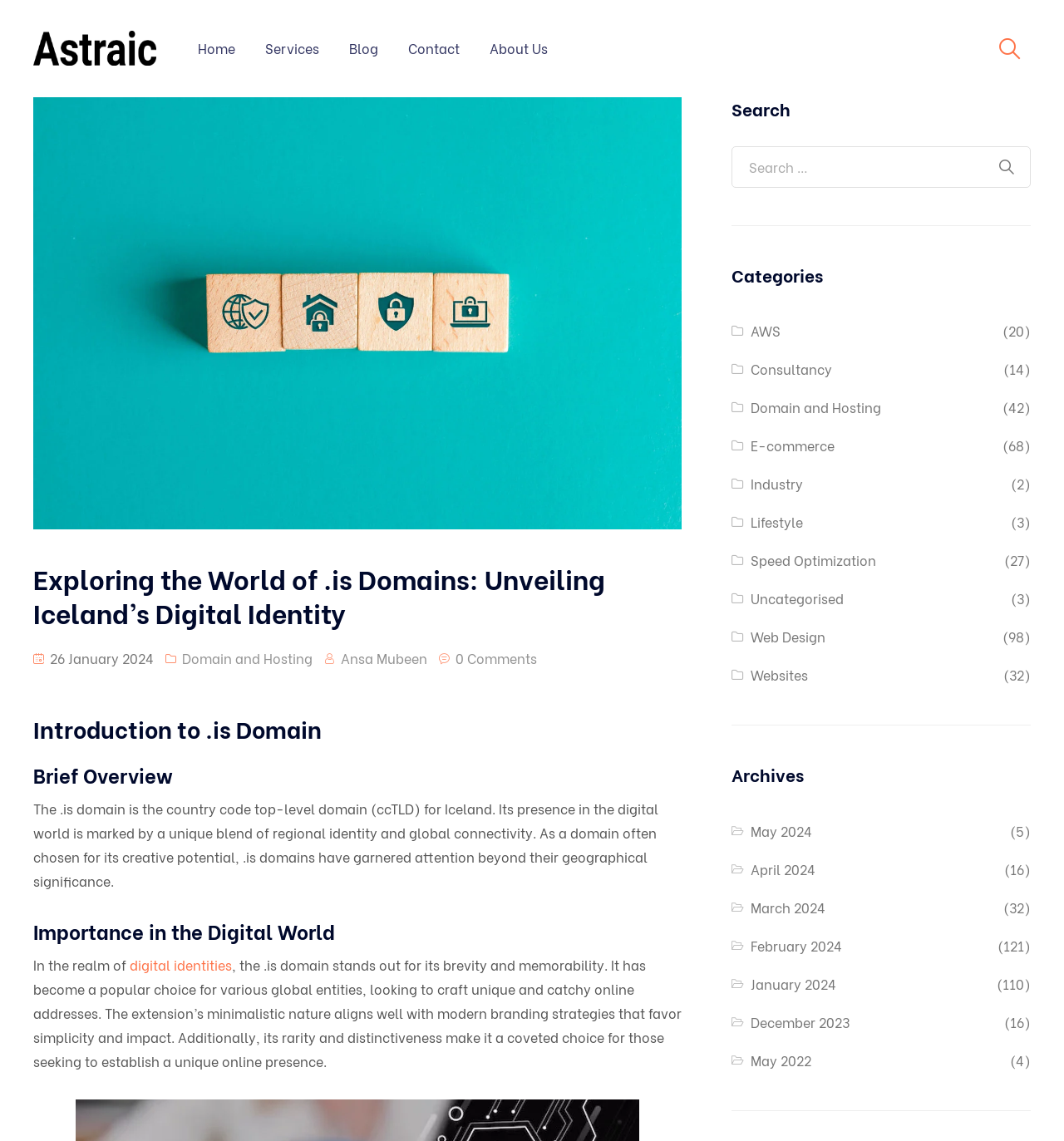What is the category with the most number of posts?
Answer with a single word or short phrase according to what you see in the image.

E-commerce